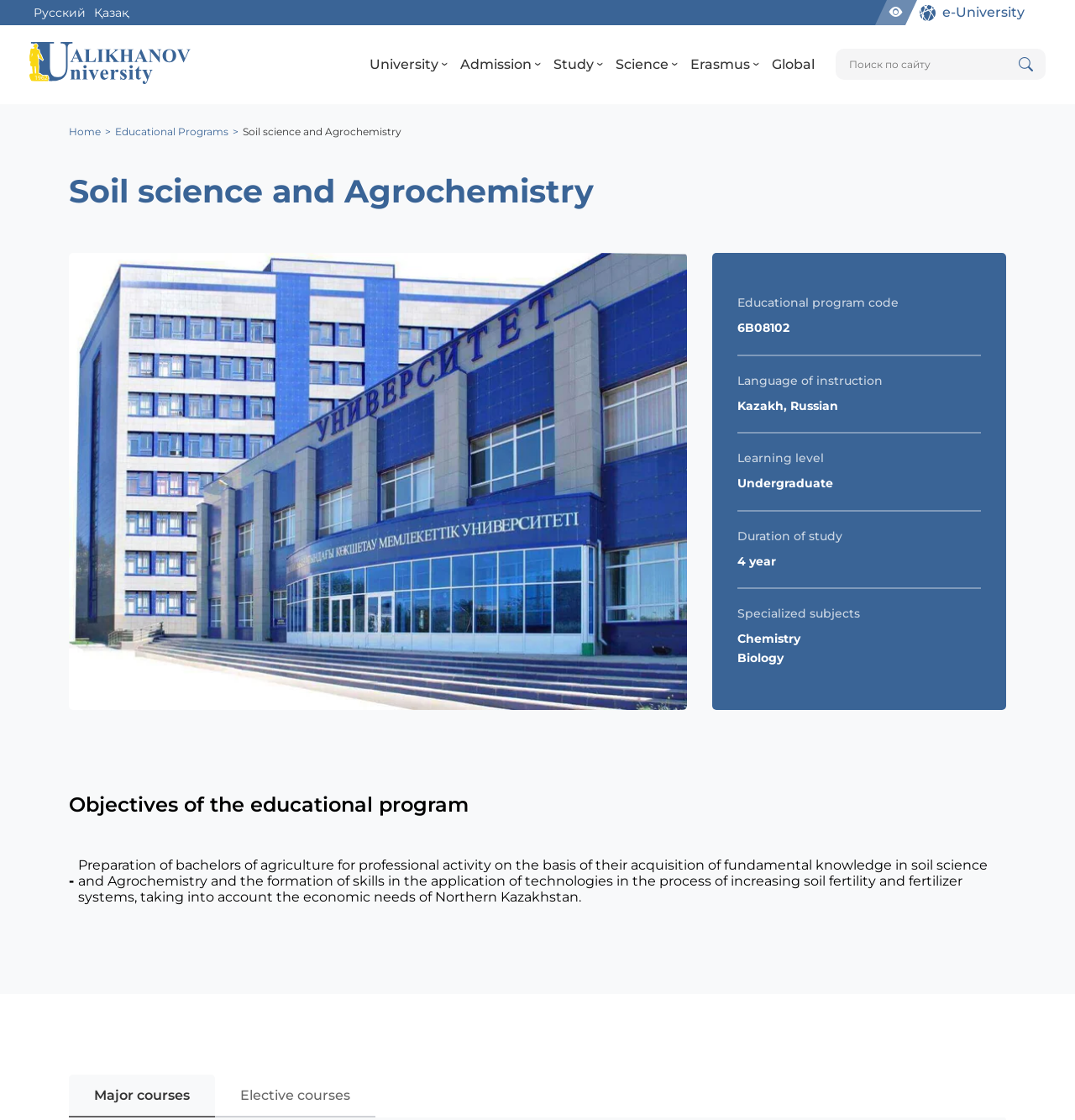Explain in detail what you observe on this webpage.

The webpage is about the Kokshetau Shoqan Ualikhanov University, specifically the Soil Science and Agrochemistry program. At the top right corner, there is an image, and below it, there are three language options: Russian, Kazakh, and an e-University link with an accompanying image. 

On the top left, there is a university logo, and next to it, a navigation menu with links to Admission, Study, Science, and Erasmus. Below the navigation menu, there is a search bar with a button on the right side. 

The main content of the page is divided into sections. The first section has a heading "Soil science and Agrochemistry" and an image related to the program. Below the heading, there are details about the educational program, including the program code, language of instruction, learning level, duration of study, and specialized subjects. 

The next section has a heading "Objectives of the educational program" and a lengthy paragraph describing the program's objectives. Finally, at the bottom of the page, there are two headings: "Major courses" and "Elective courses".